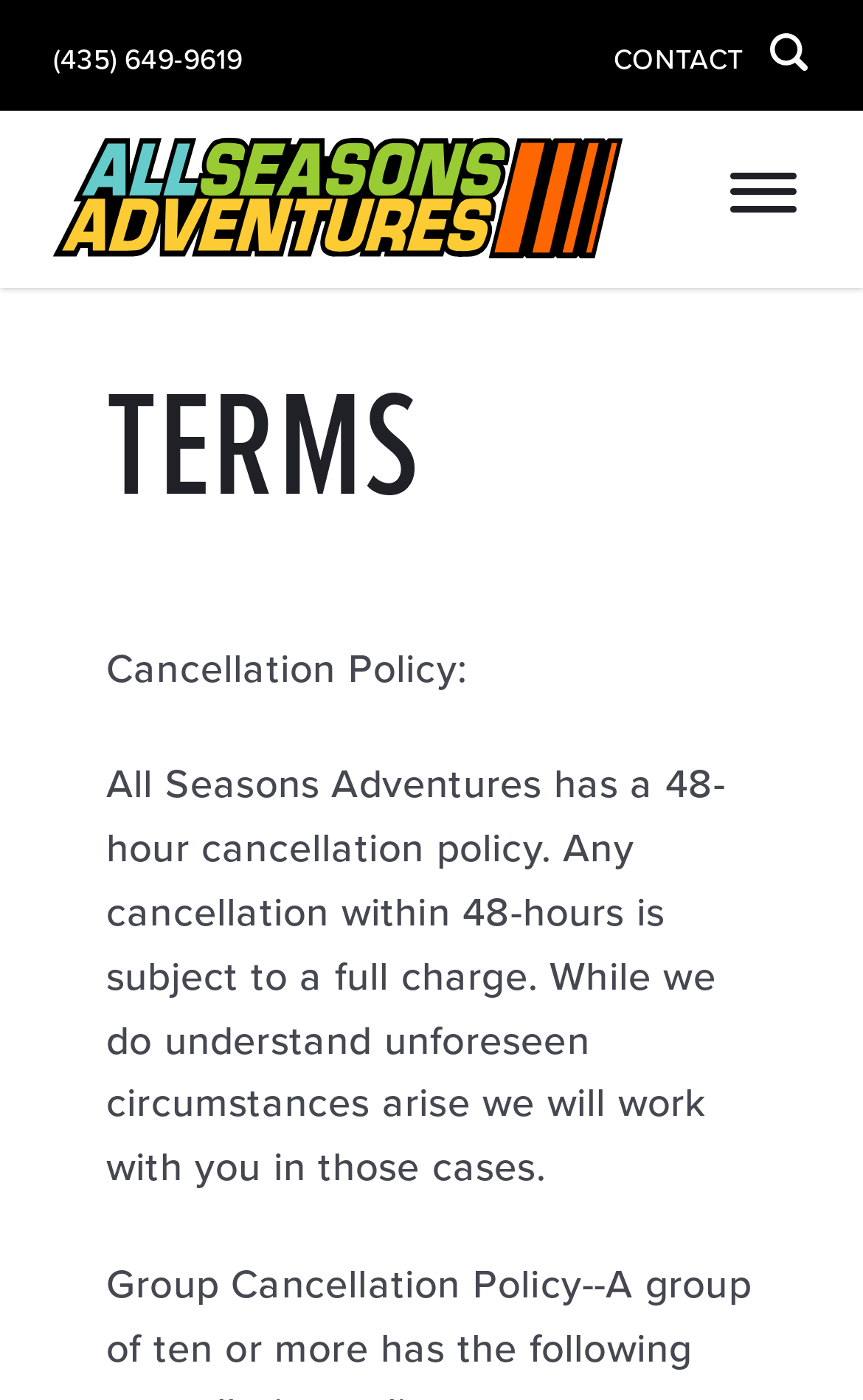Can you look at the image and give a comprehensive answer to the question:
What is the cancellation policy of All Seasons Adventures?

I found the cancellation policy by reading the static text element that says 'All Seasons Adventures has a 48-hour cancellation policy. Any cancellation within 48-hours is subject to a full charge. While we do understand unforeseen circumstances arise we will work with you in those cases.' which is located under the 'TERMS' heading.